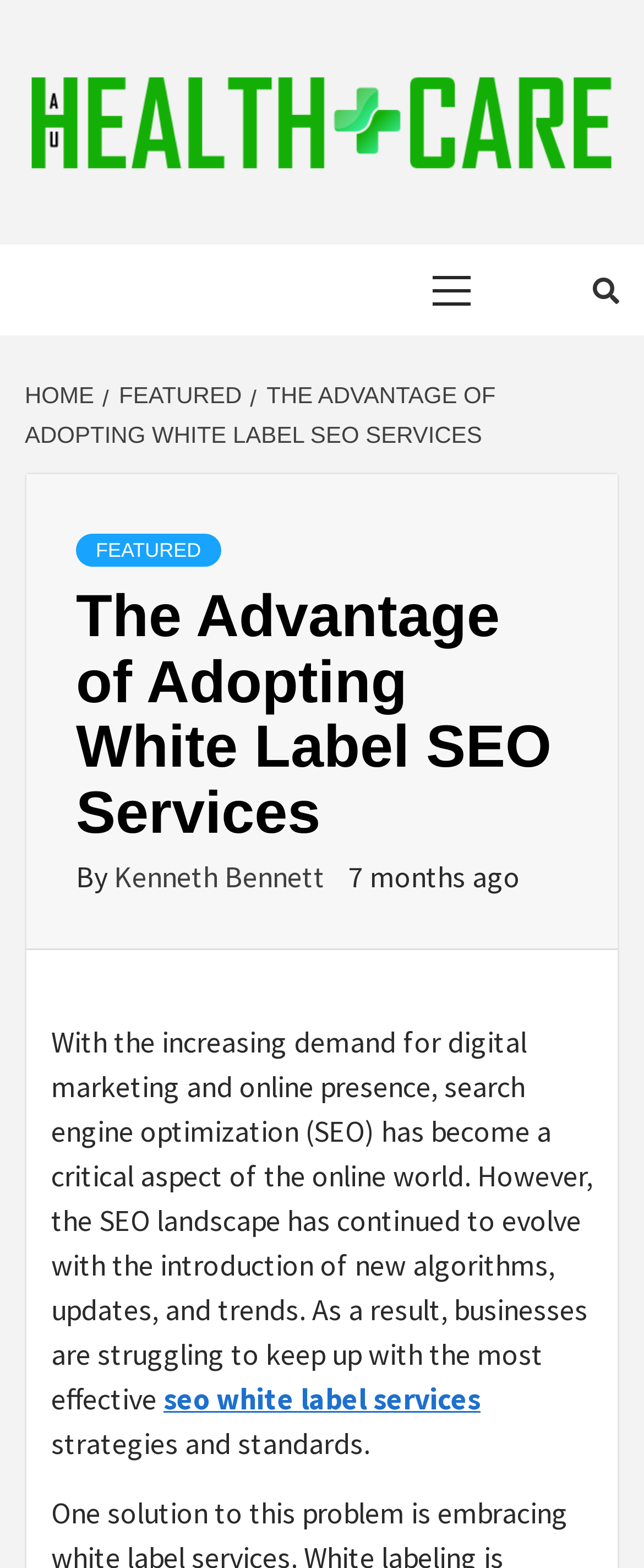Answer the question using only a single word or phrase: 
How many links are in the primary menu?

1